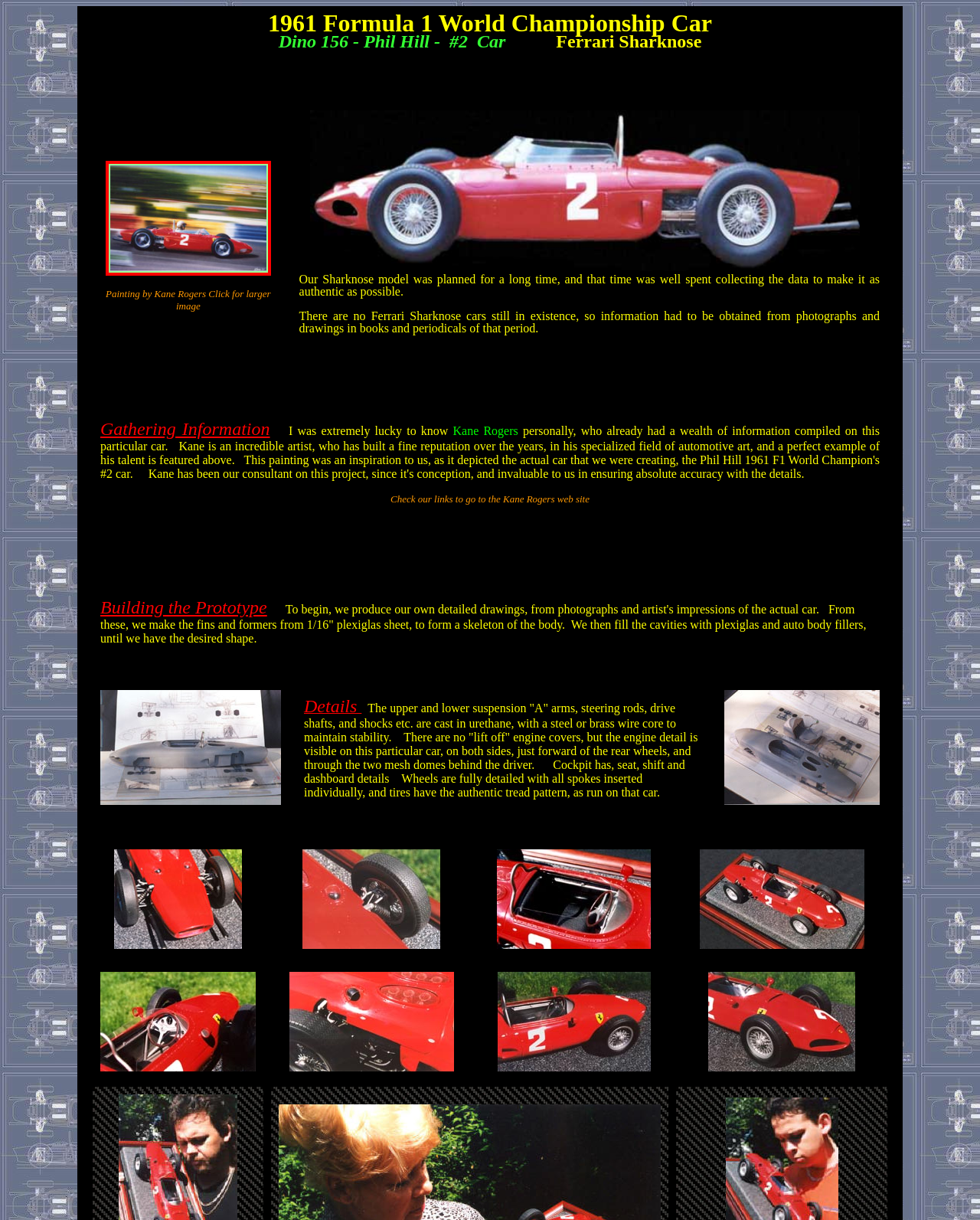What is the name of the artist featured on this webpage?
Answer the question with a single word or phrase derived from the image.

Kane Rogers